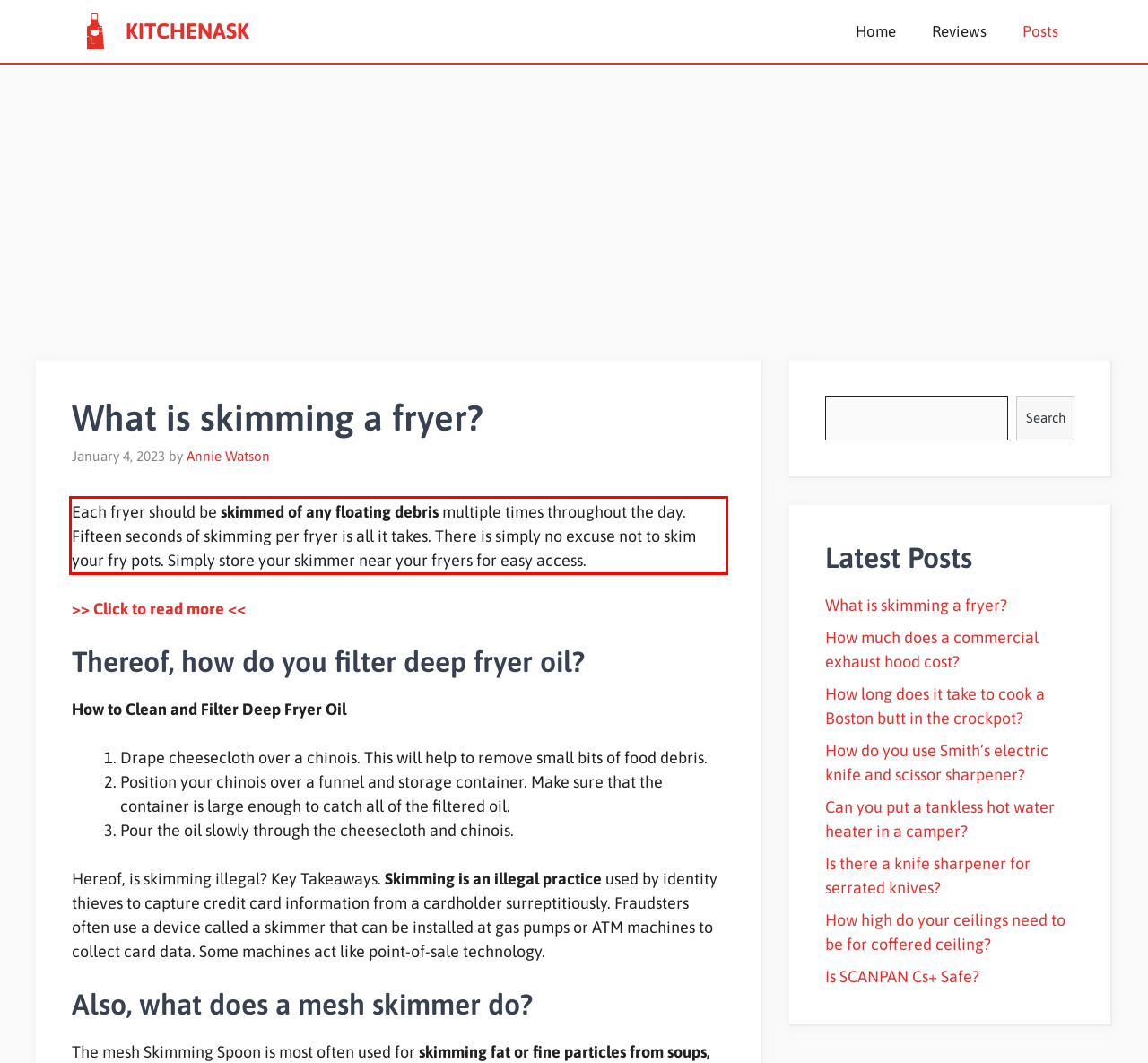Please perform OCR on the text content within the red bounding box that is highlighted in the provided webpage screenshot.

Each fryer should be skimmed of any floating debris multiple times throughout the day. Fifteen seconds of skimming per fryer is all it takes. There is simply no excuse not to skim your fry pots. Simply store your skimmer near your fryers for easy access.